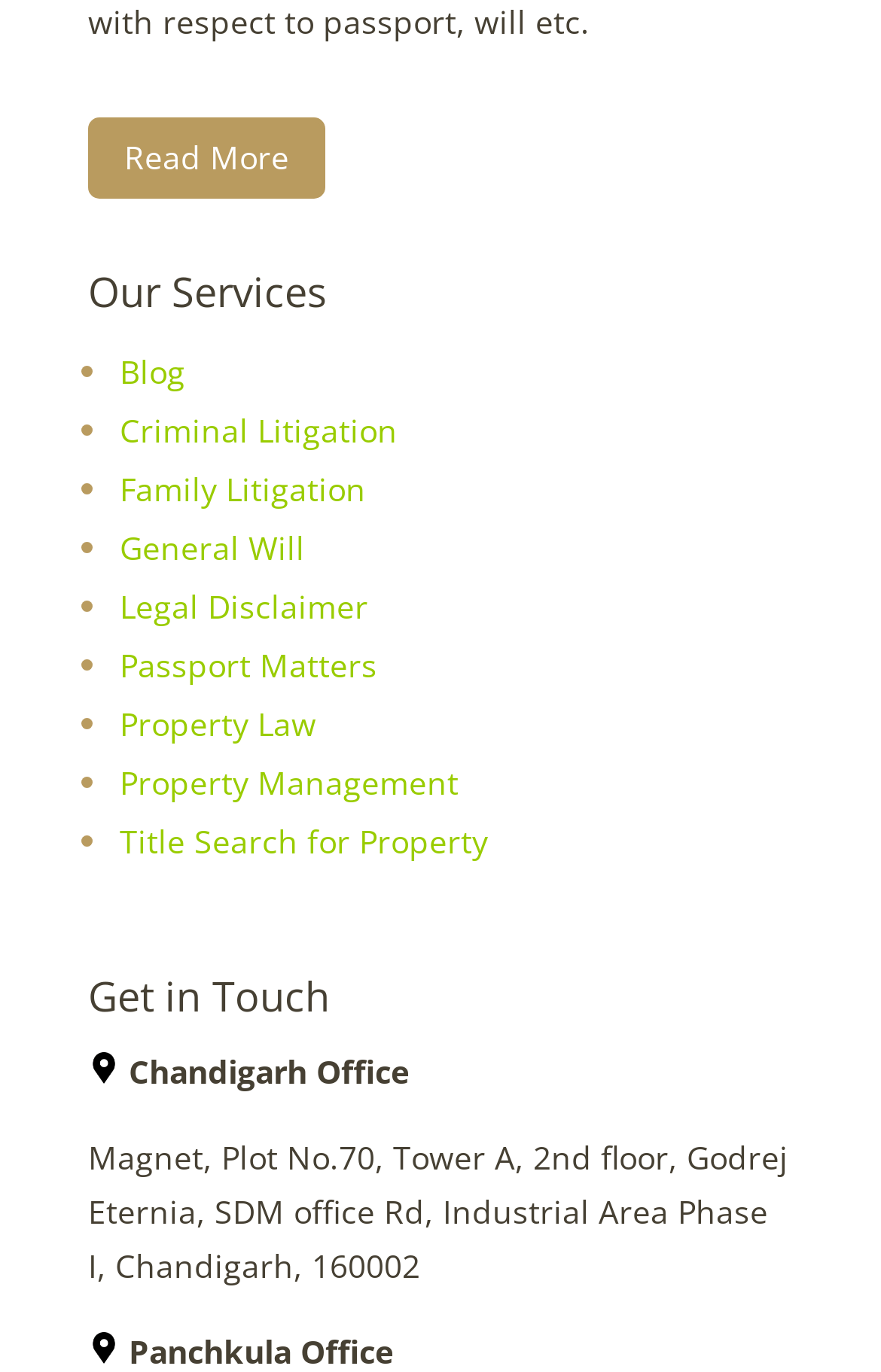Identify the bounding box coordinates for the UI element that matches this description: "By issue".

None